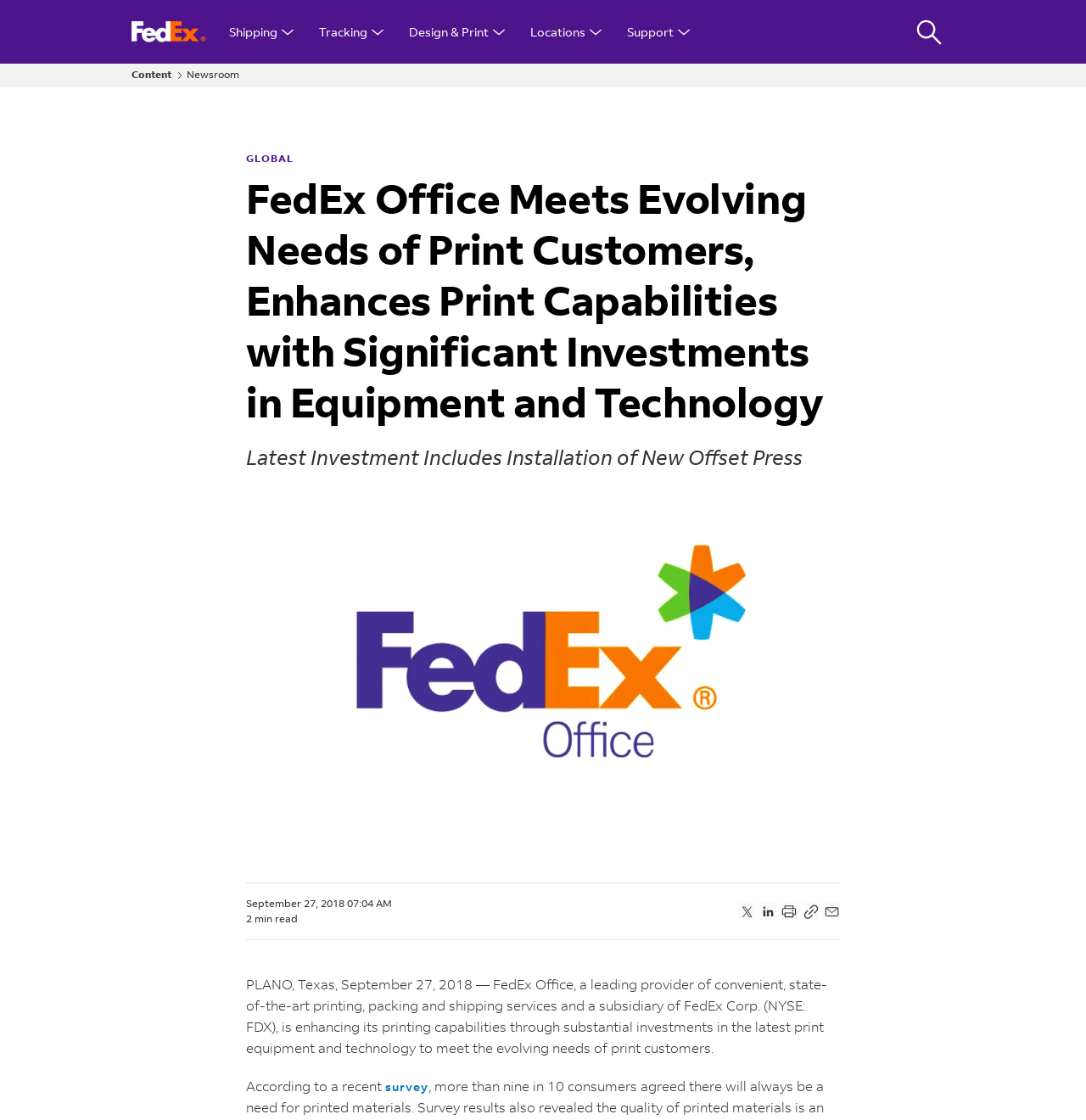Given the description Shipping, predict the bounding box coordinates of the UI element. Ensure the coordinates are in the format (top-left x, top-left y, bottom-right x, bottom-right y) and all values are between 0 and 1.

[0.199, 0.0, 0.282, 0.057]